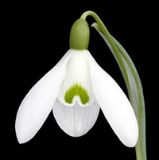Refer to the image and provide an in-depth answer to the question:
What is the color of the heart of the flower?

The color of the heart of the flower can be identified by analyzing the caption, which describes the flower's heart as bright green, creating a striking contrast against the deep black background.